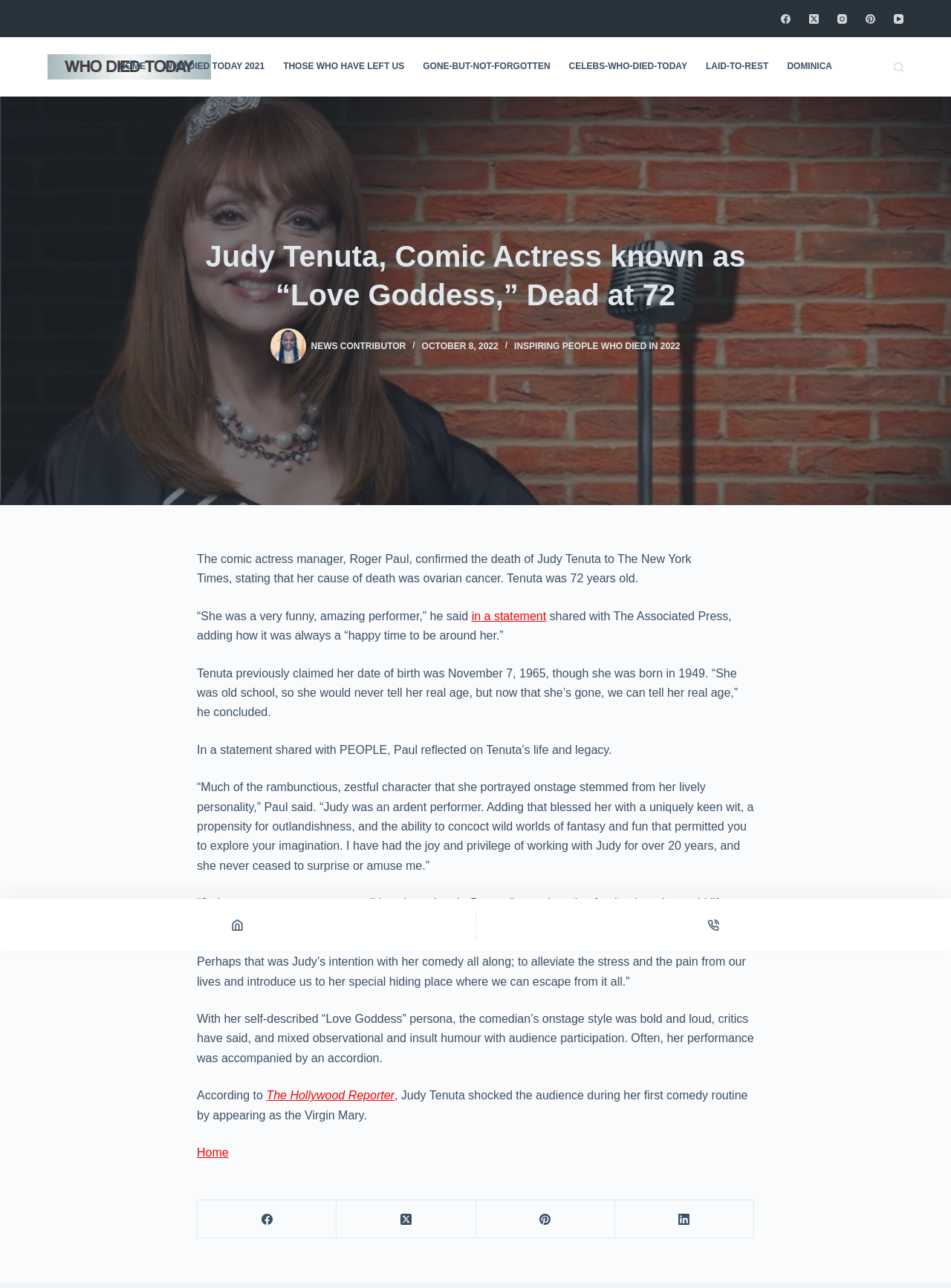Please identify the bounding box coordinates of the element's region that needs to be clicked to fulfill the following instruction: "Check the 'INSPIRING PEOPLE WHO DIED IN 2022' link". The bounding box coordinates should consist of four float numbers between 0 and 1, i.e., [left, top, right, bottom].

[0.541, 0.265, 0.715, 0.273]